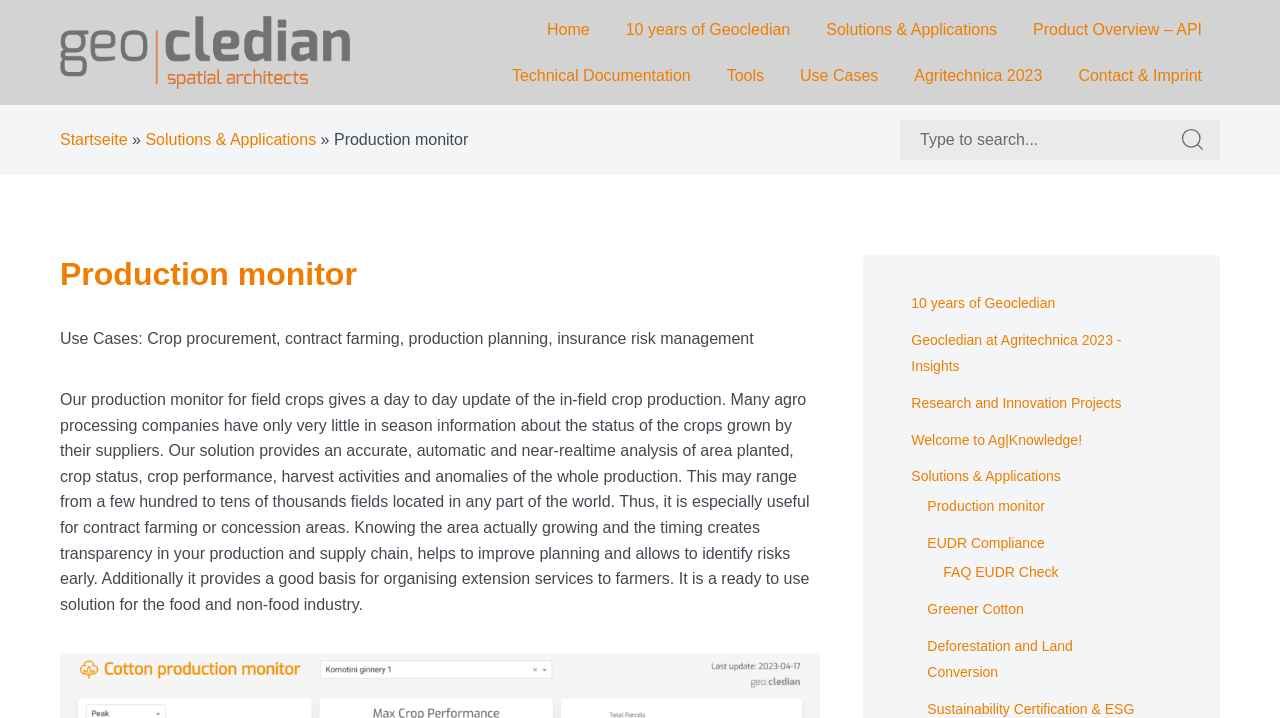Highlight the bounding box coordinates of the element you need to click to perform the following instruction: "Go to the Home page."

[0.416, 0.01, 0.472, 0.073]